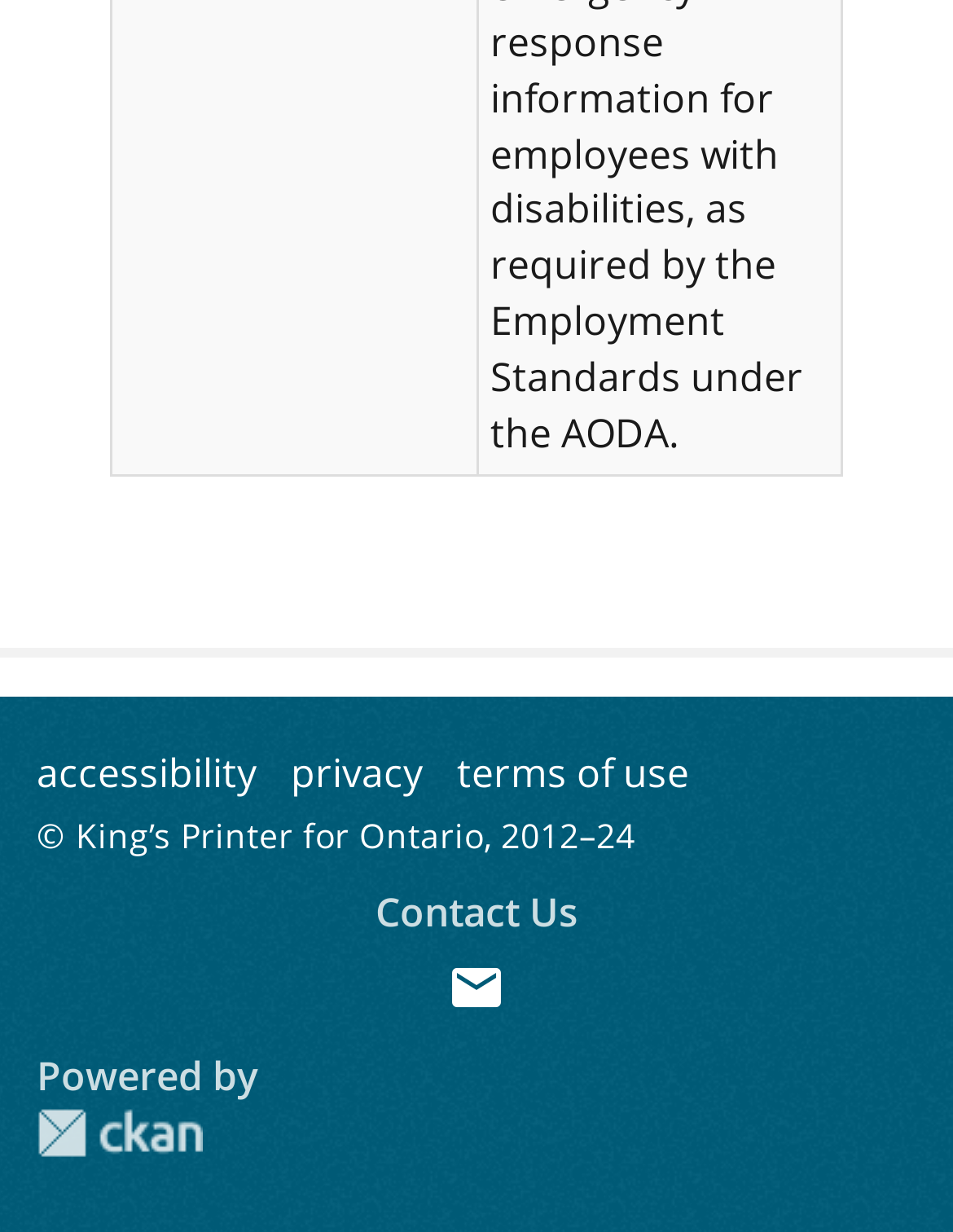Please provide a brief answer to the following inquiry using a single word or phrase:
What is the copyright year range?

2012-24